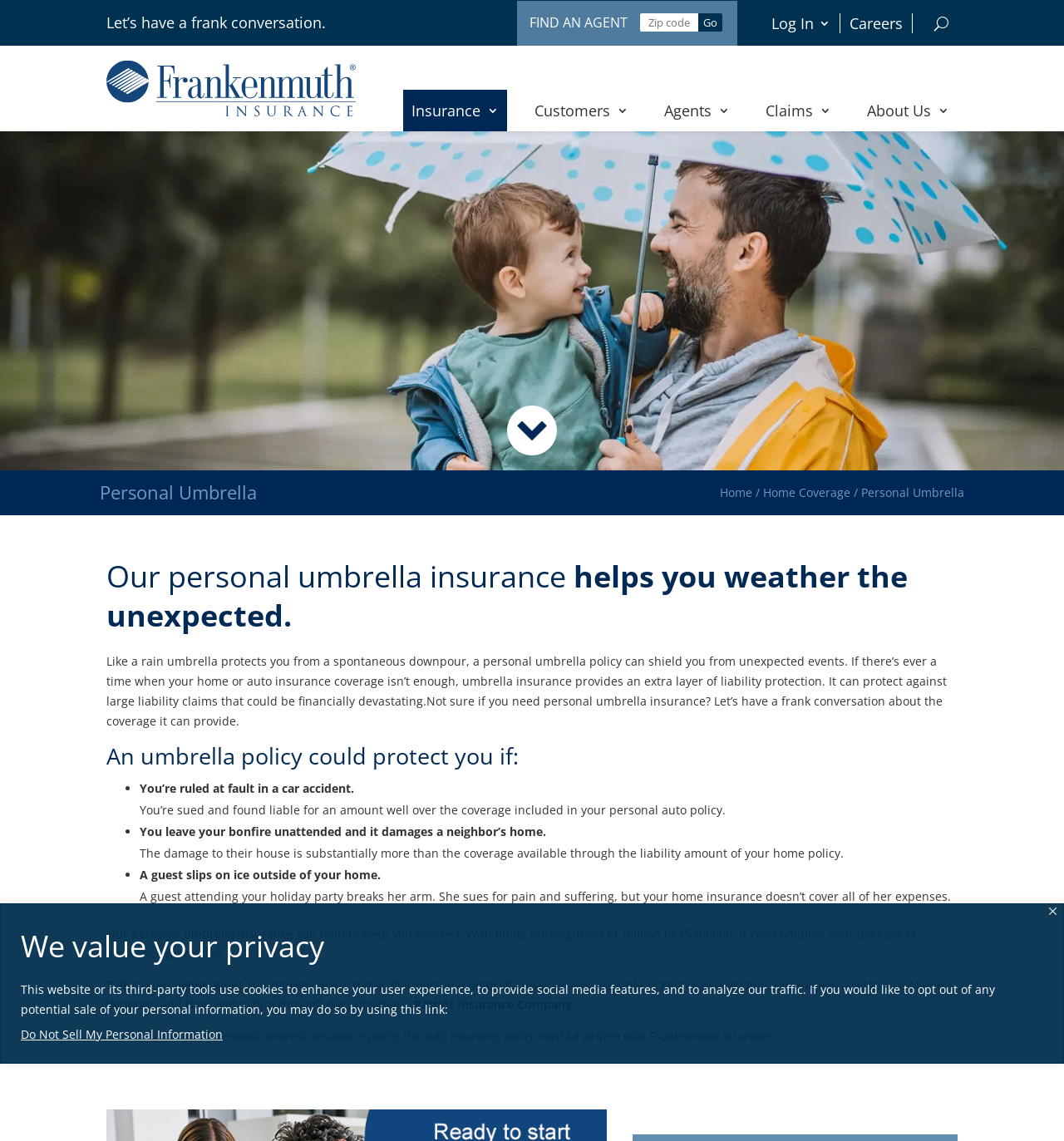Describe all significant elements and features of the webpage.

This webpage is about Personal Umbrella Insurance offered by Frankenmuth Insurance. At the top, there is a notification about cookies and privacy, with a "Close" button on the right side. Below this notification, there is a brief introduction to the insurance company, with a "Let's have a frank conversation" statement and a "FIND AN AGENT" link on the right side. 

On the top-right corner, there are several links, including "Log In", "Careers", and a search button. Below these links, there is a navigation menu with links to "Insurance", "Customers", "Agents", "Claims", and "About Us". 

The main content of the webpage starts with a heading that explains the purpose of personal umbrella insurance. There is a large image that spans the entire width of the page, likely an illustration of an umbrella. 

The text explains that personal umbrella insurance provides extra liability protection in case of unexpected events, such as car accidents or accidents on one's property. It lists several scenarios where this insurance could be useful, including being ruled at fault in a car accident, being sued for an amount exceeding the coverage of one's auto policy, or having a guest slip and fall on one's property. 

The webpage also mentions that the insurance company offers personal umbrella insurance with limits ranging from $1 million to $5 million, and that it is available in Michigan, Ohio, Maine, Vermont, and New Hampshire. There is a call to action to talk to an agent about an umbrella policy, and a note about the eligibility requirements for the policy.